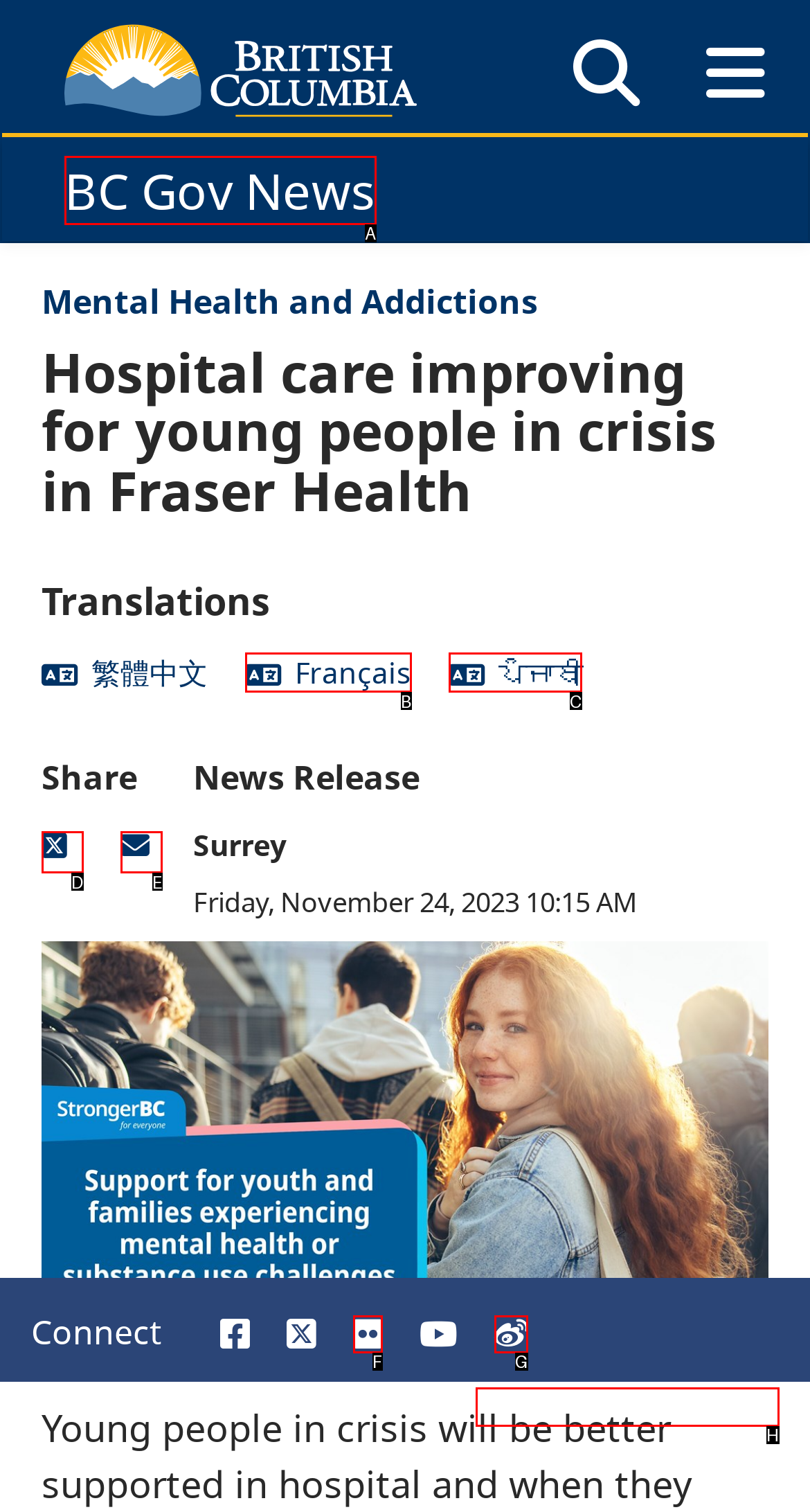Based on the description: View all Social Media
Select the letter of the corresponding UI element from the choices provided.

H